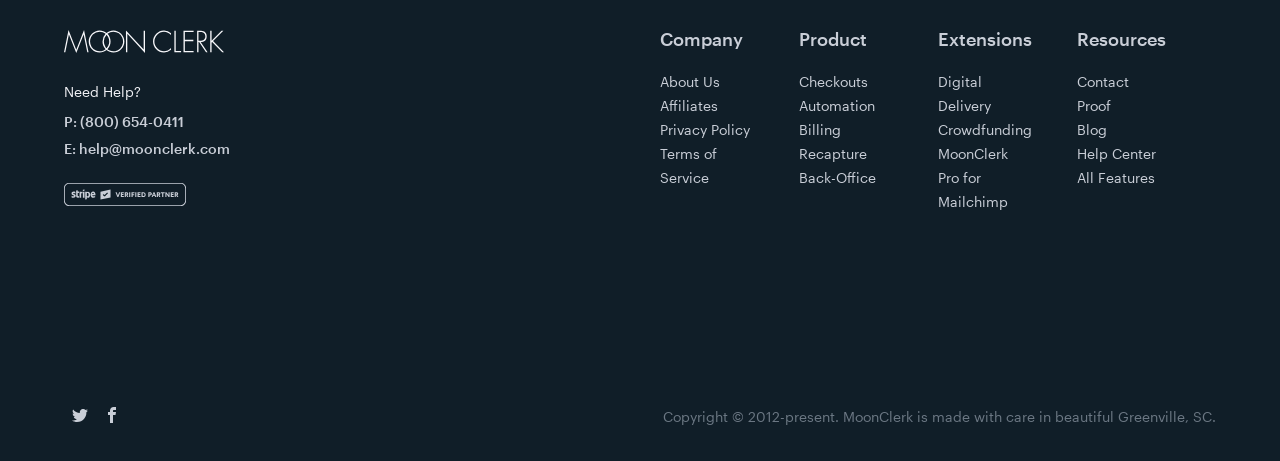Determine the bounding box coordinates of the section to be clicked to follow the instruction: "Follow on Twitter". The coordinates should be given as four float numbers between 0 and 1, formatted as [left, top, right, bottom].

[0.05, 0.883, 0.075, 0.925]